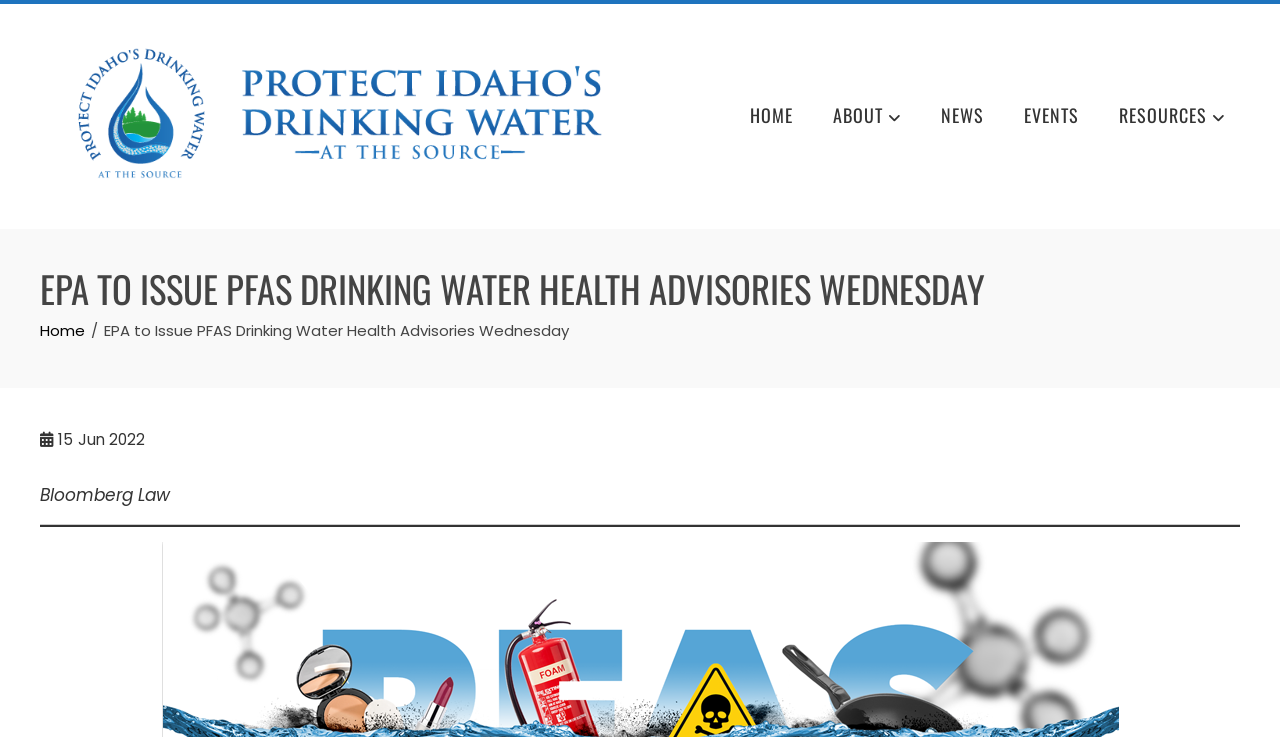Describe every aspect of the webpage in a detailed manner.

The webpage appears to be a news article page, with a focus on environmental issues. At the top left, there is a logo and a link to "Protect The Source" accompanied by an image. 

To the right of the logo, there is a navigation menu with links to "HOME", "ABOUT", "NEWS", "EVENTS", and "RESOURCES". Some of these links have accompanying buttons with icons.

Below the navigation menu, there is a prominent heading that reads "EPA TO ISSUE PFAS DRINKING WATER HEALTH ADVISORIES WEDNESDAY". 

Underneath the heading, there is a breadcrumbs navigation section that shows the current page's location in the website's hierarchy. This section includes a link to "Home" and a static text that repeats the title of the article.

On the same level as the breadcrumbs navigation, there are three static text elements that provide additional information about the article: the date "15 Jun 2022" and the source "Bloomberg Law". 

A horizontal separator line is located below these elements, separating the top section from the rest of the page.